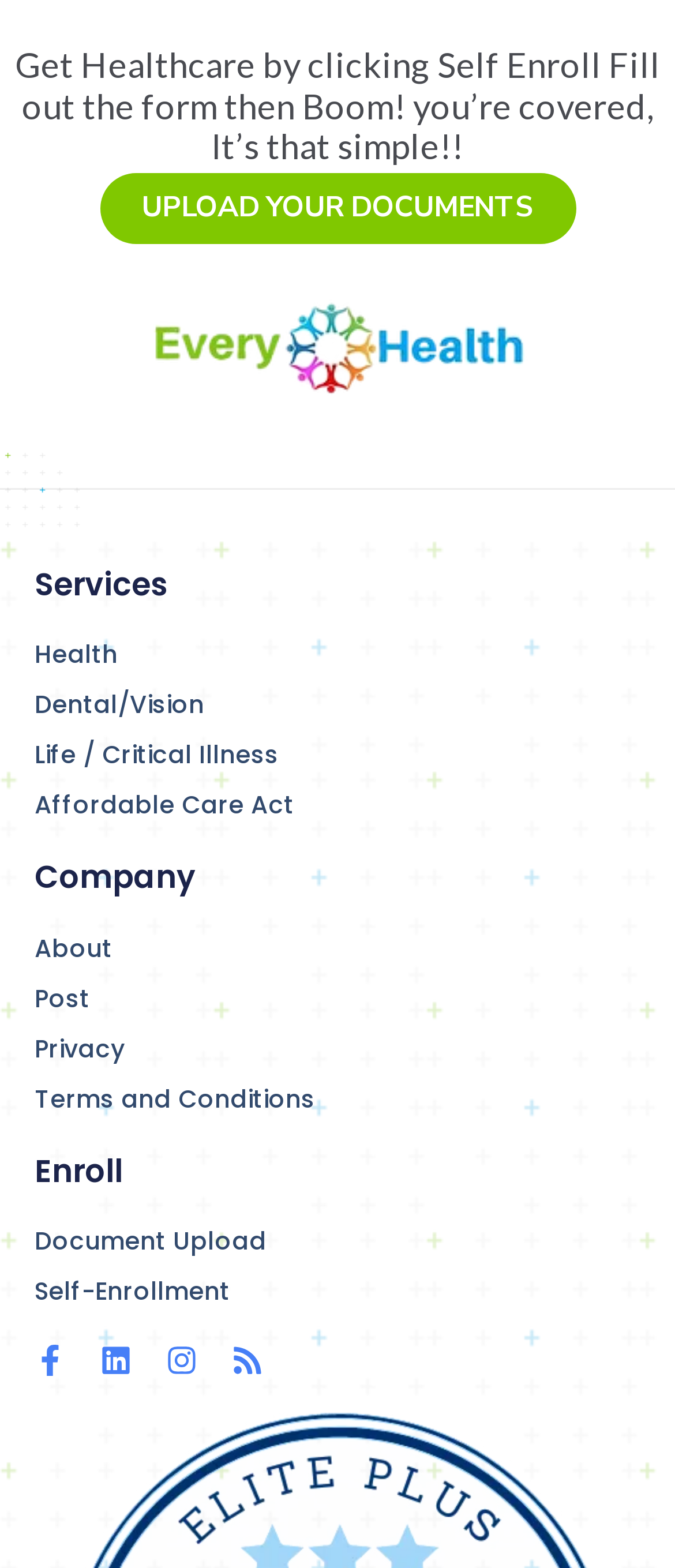What is the main service offered?
Using the image, give a concise answer in the form of a single word or short phrase.

Healthcare